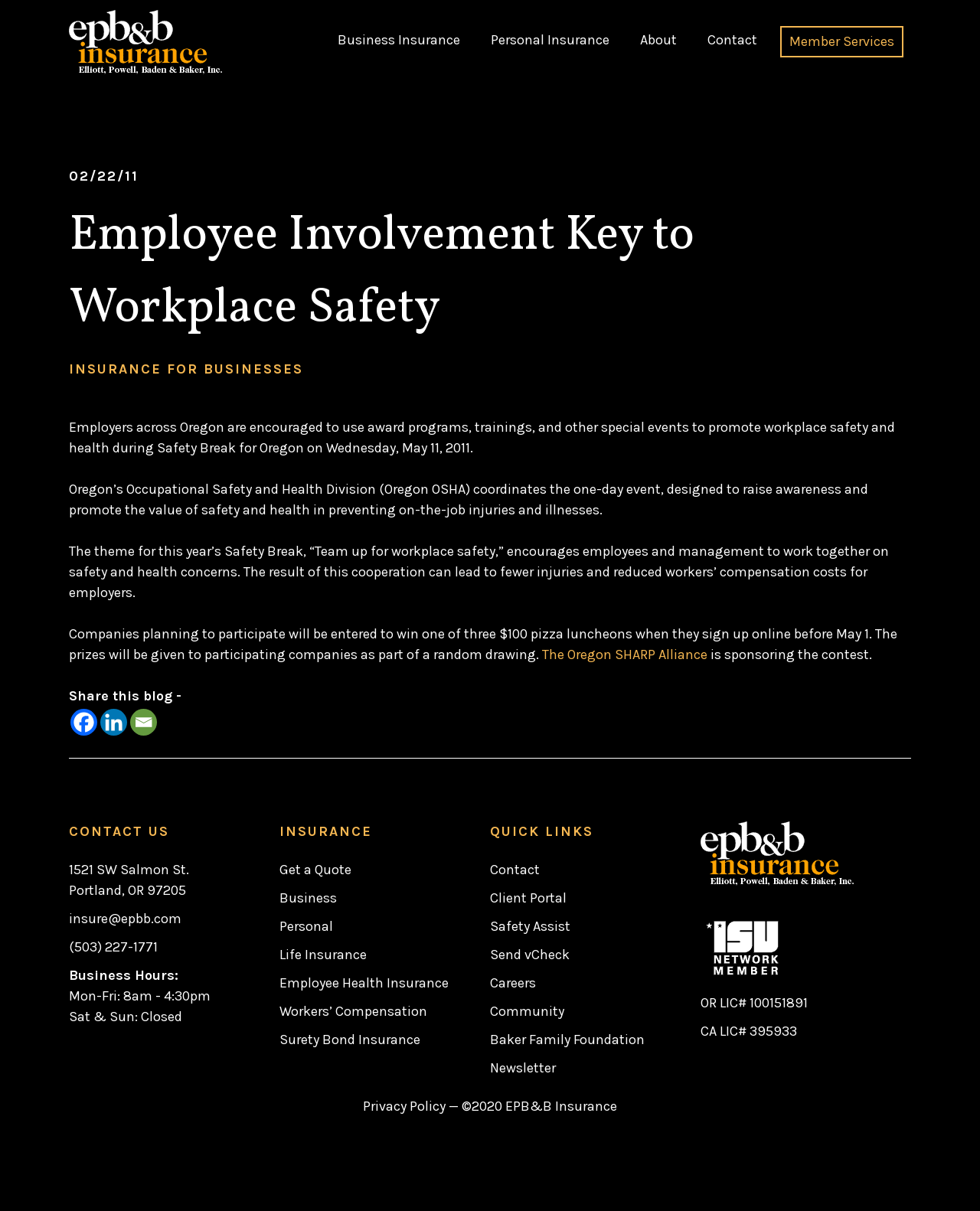Please locate the bounding box coordinates of the region I need to click to follow this instruction: "Click the 'EPB&B Insurance – Portland, Oregon' link".

[0.07, 0.074, 0.303, 0.088]